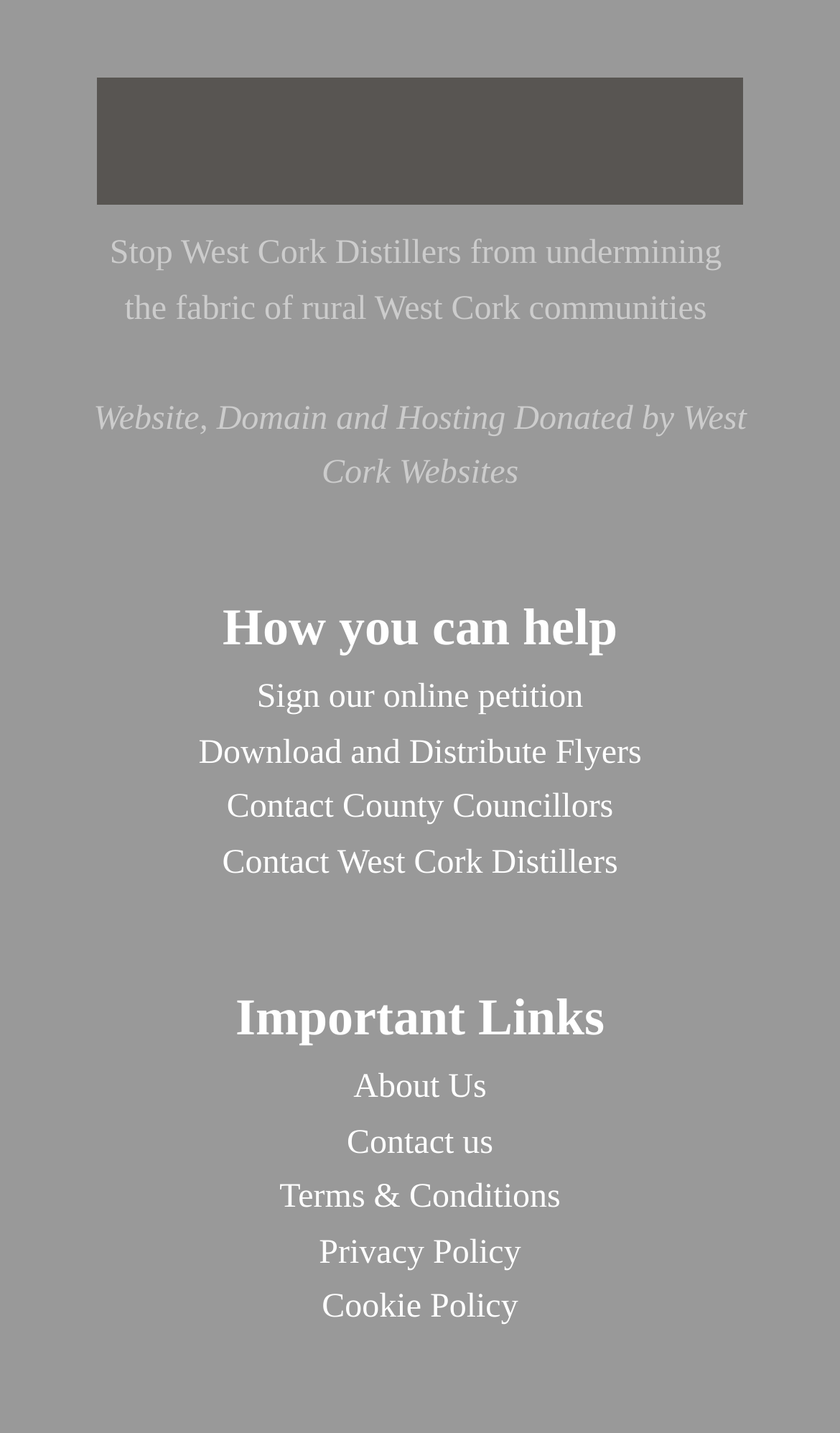Identify the bounding box of the UI component described as: "Contact us".

[0.413, 0.778, 0.587, 0.817]